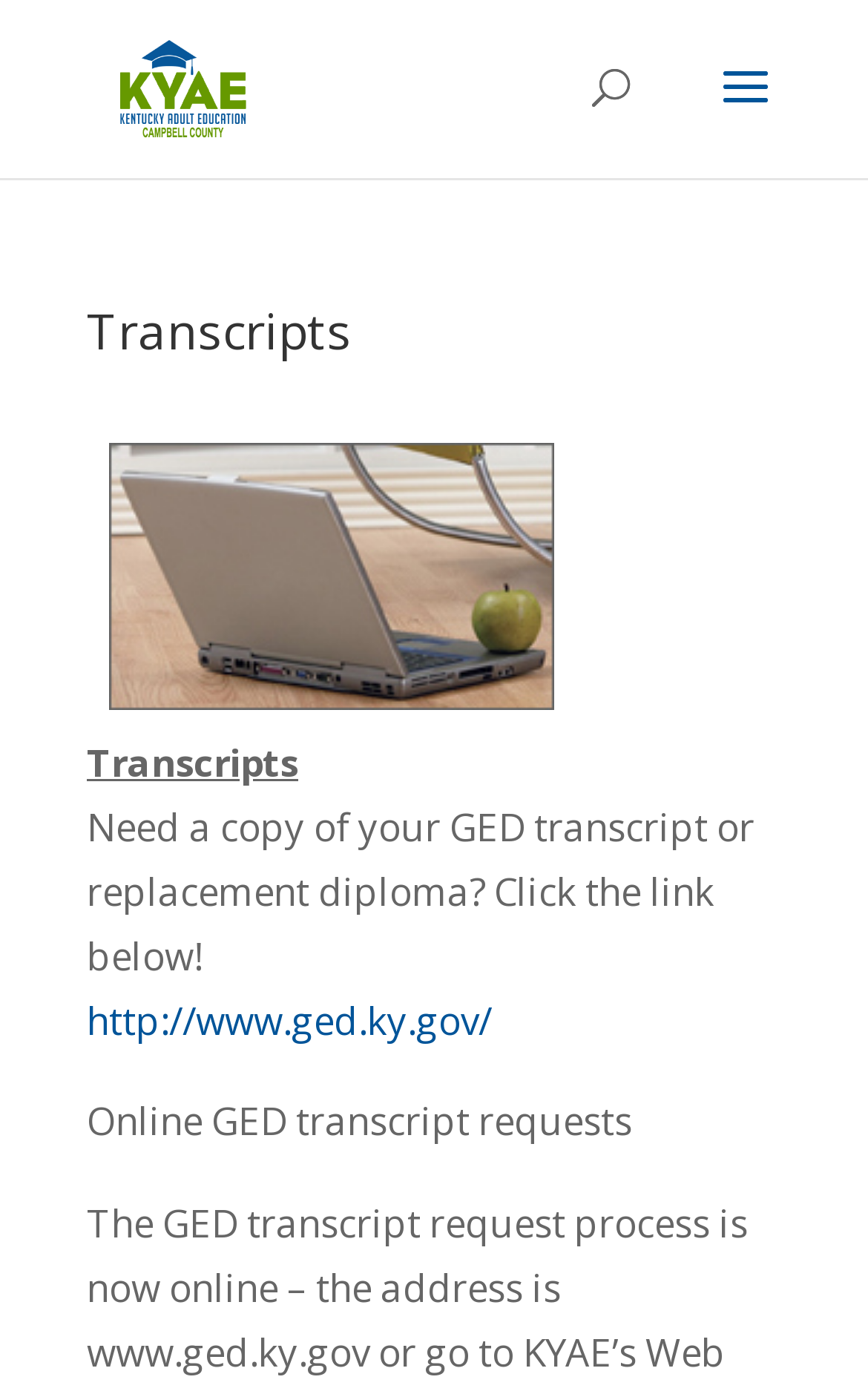Where can users request a GED transcript online?
Give a comprehensive and detailed explanation for the question.

The webpage provides a link with the text 'http://www.ged.ky.gov/' and the description 'Online GED transcript requests', which suggests that users can request a GED transcript online through this website.